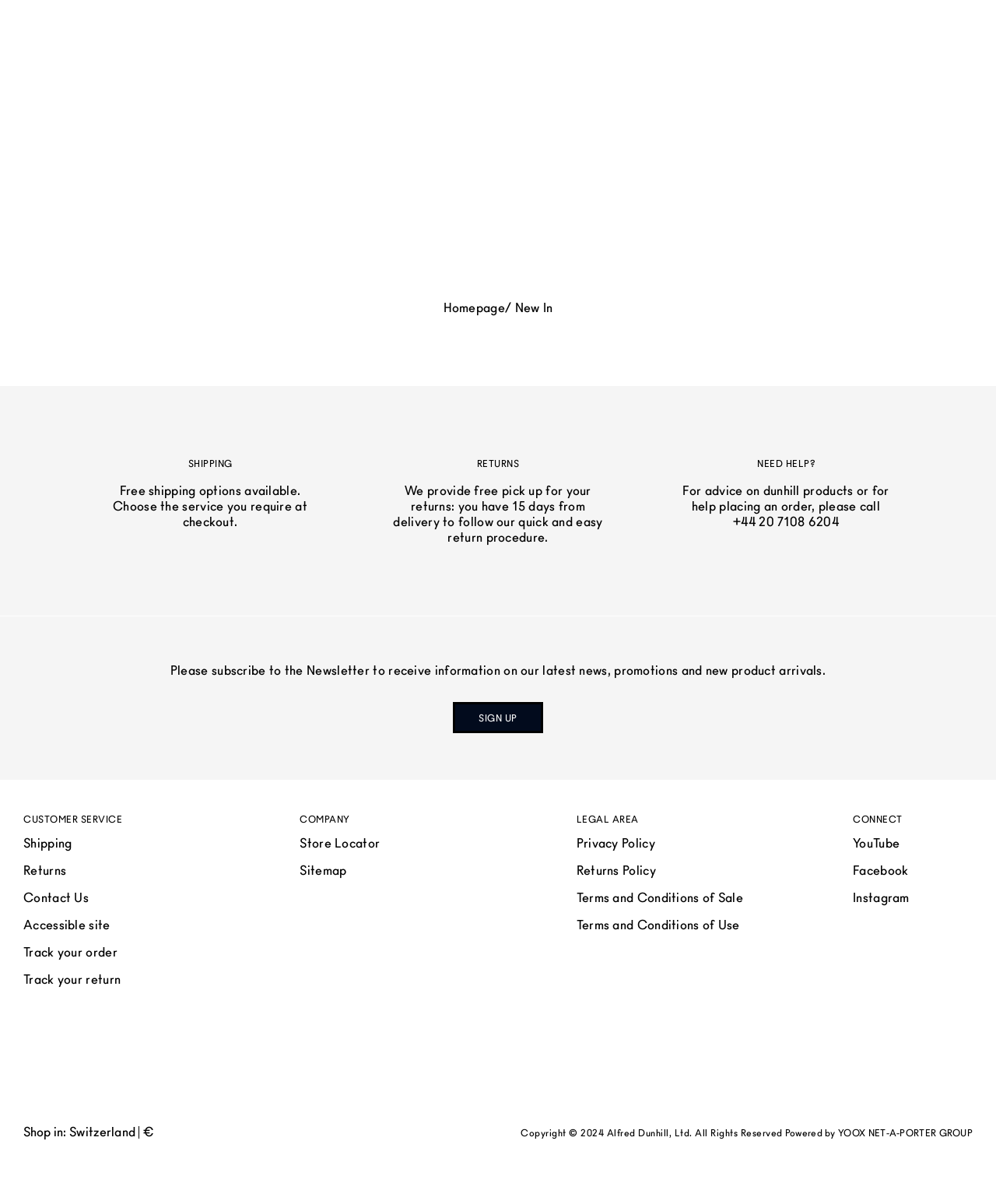Give a one-word or one-phrase response to the question:
What social media platforms can I follow the company on?

Youtube, Facebook, Instagram